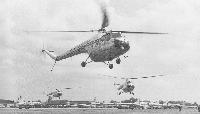In what year was the photograph taken?
Please answer the question with a detailed and comprehensive explanation.

According to the caption, the photograph was taken in June 1954, which indicates that the year the photograph was taken is 1954.